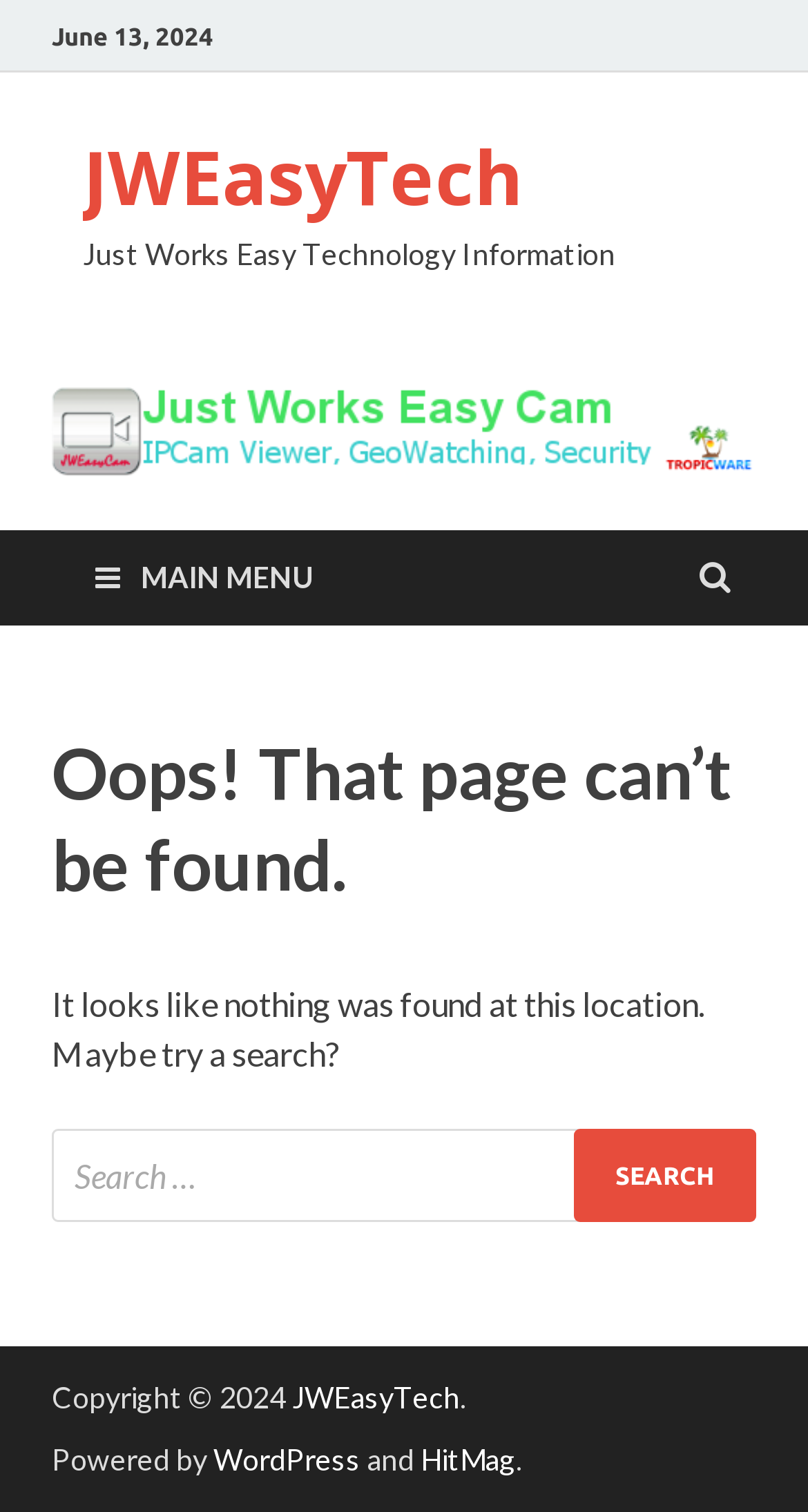Provide the bounding box coordinates of the area you need to click to execute the following instruction: "check the copyright information".

[0.064, 0.913, 0.362, 0.936]